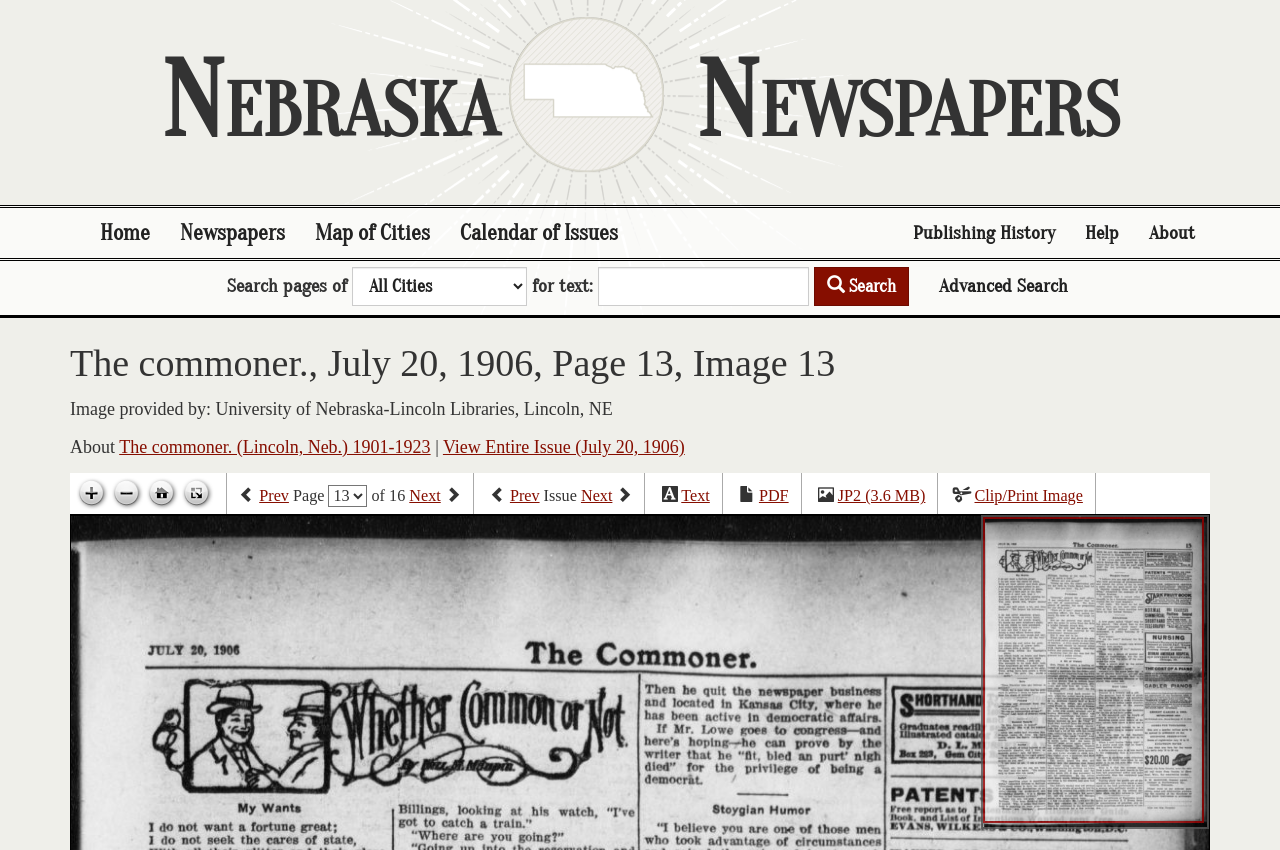Respond with a single word or phrase for the following question: 
What is the name of the library that provided the image?

University of Nebraska-Lincoln Libraries